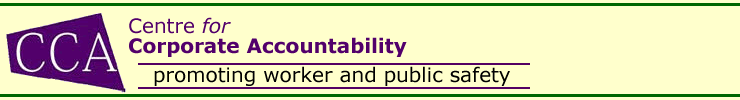Please analyze the image and give a detailed answer to the question:
What color is the text 'Centre for'?

Although the caption does not directly mention the color of 'Centre for', it states that the full name of the organization is in purple text, and 'Centre for' is part of the full name, so it can be inferred that 'Centre for' is also in purple.